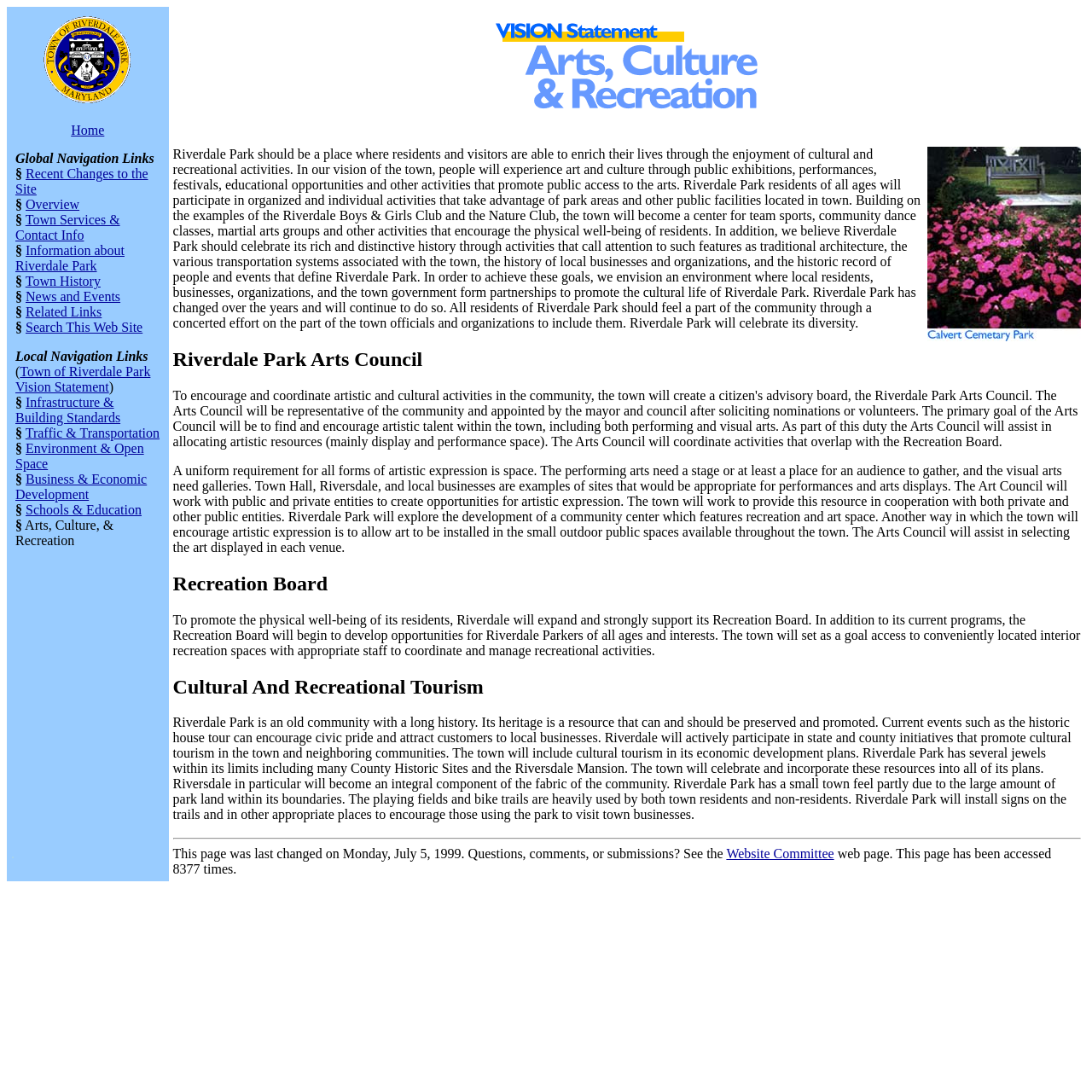Please provide a brief answer to the following inquiry using a single word or phrase:
What is the goal of the Recreation Board?

Access to conveniently located interior recreation spaces